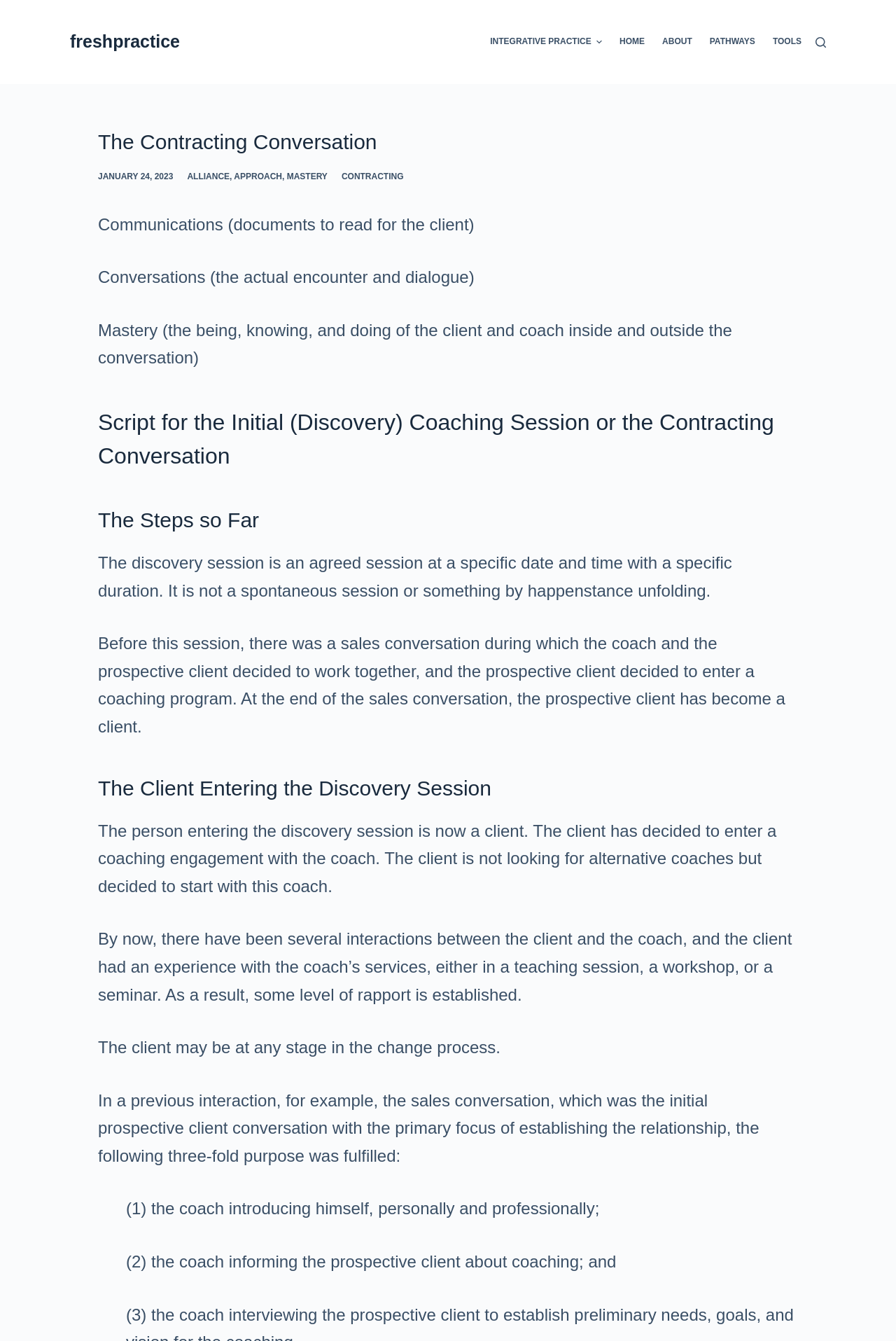Articulate a complete and detailed caption of the webpage elements.

The webpage is about "The Contracting Conversation" and appears to be a coaching or training resource. At the top left, there is a link to "Skip to content" and a link to the website's logo "freshpractice". To the right of the logo, there is a horizontal navigation menu with five menu items: "INTEGRATIVE PRACTICE", "HOME", "ABOUT", "PATHWAYS", and "TOOLS". Each menu item has a small icon next to it.

Below the navigation menu, there is a search button on the top right corner. The main content of the page is divided into sections, each with a heading. The first section has a heading "The Contracting Conversation" and displays the date "JANUARY 24, 2023". Below the date, there are four links: "ALLIANCE", "APPROACH", "MASTERY", and "CONTRACTING".

The next section has a heading "Script for the Initial (Discovery) Coaching Session or the Contracting Conversation" and describes the context of the discovery session. There are four paragraphs of text that explain the discovery session, including the client's expectations and the coach's role.

The following section has a heading "The Steps so Far" and describes the events leading up to the discovery session, including the sales conversation and the client's decision to enter a coaching program. There are four paragraphs of text that provide more details about the client's mindset and the coach's role.

The final section has a heading "The Client Entering the Discovery Session" and describes the client's state of mind and expectations during the discovery session. There are five paragraphs of text that provide more details about the client's perspective and the coach's role.